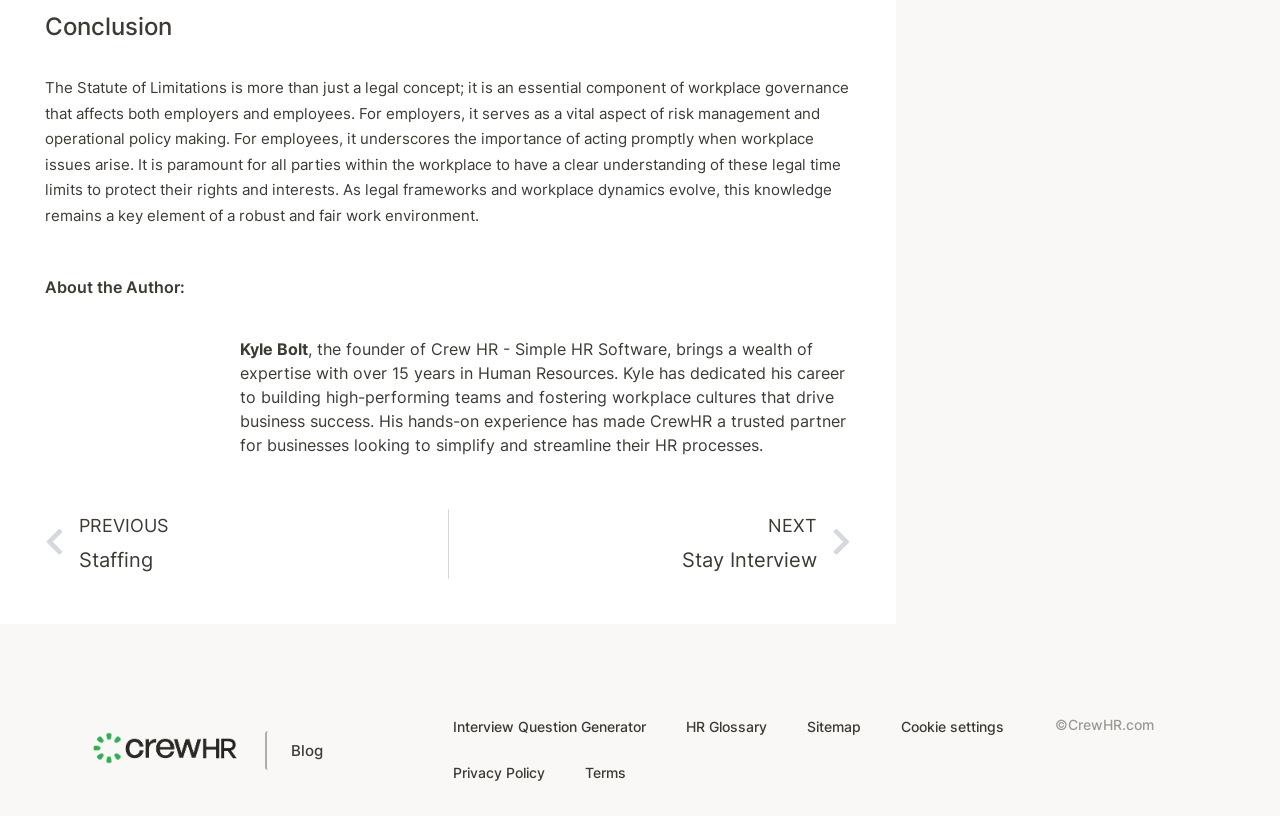Who is the author of the article?
Provide a comprehensive and detailed answer to the question.

The author of the article is Kyle Bolt, as indicated by the heading 'About the Author:' and the image and text that follows, which describes Kyle Bolt as the founder of Crew HR.